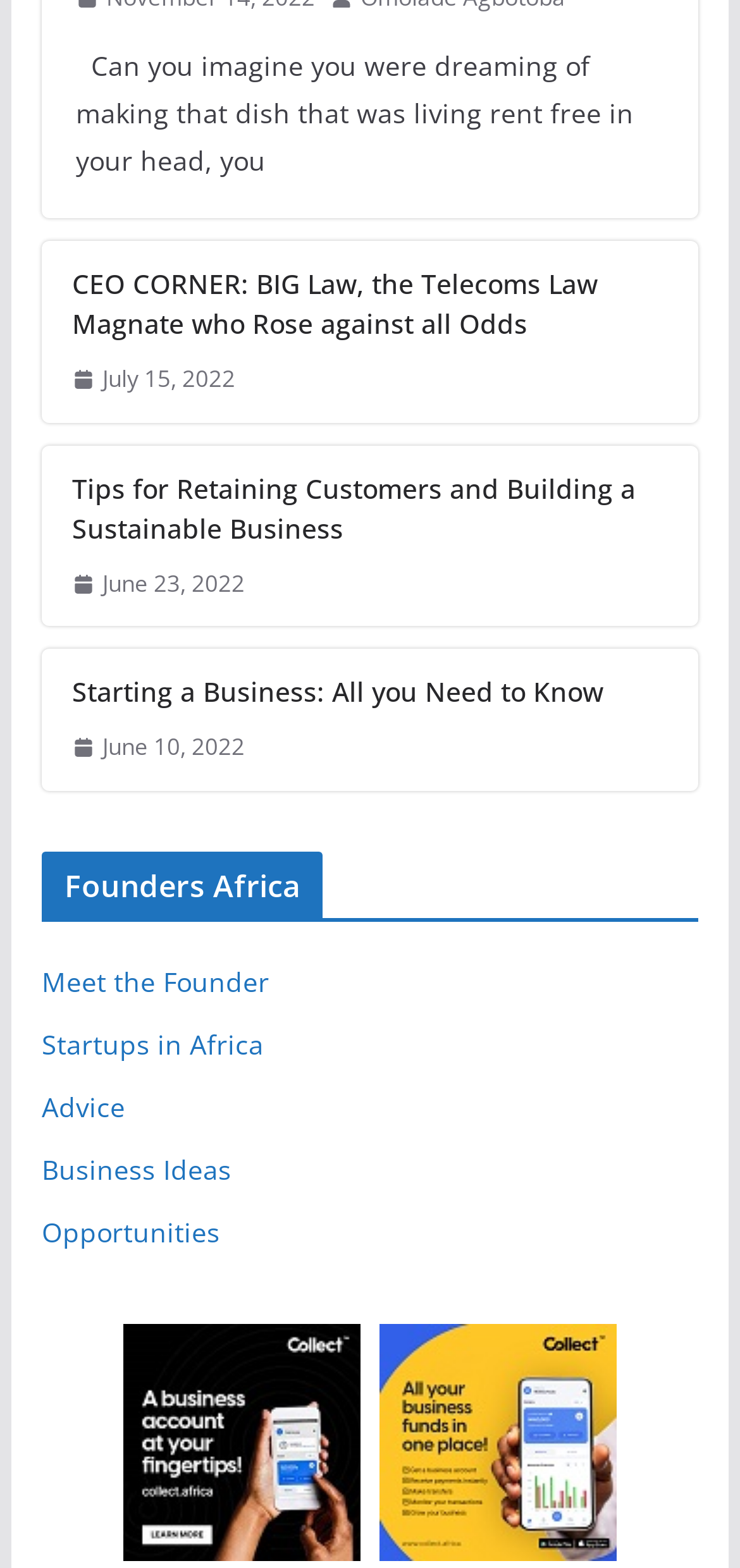Identify the bounding box coordinates of the part that should be clicked to carry out this instruction: "Meet the Founder of Founders Africa".

[0.056, 0.614, 0.364, 0.637]